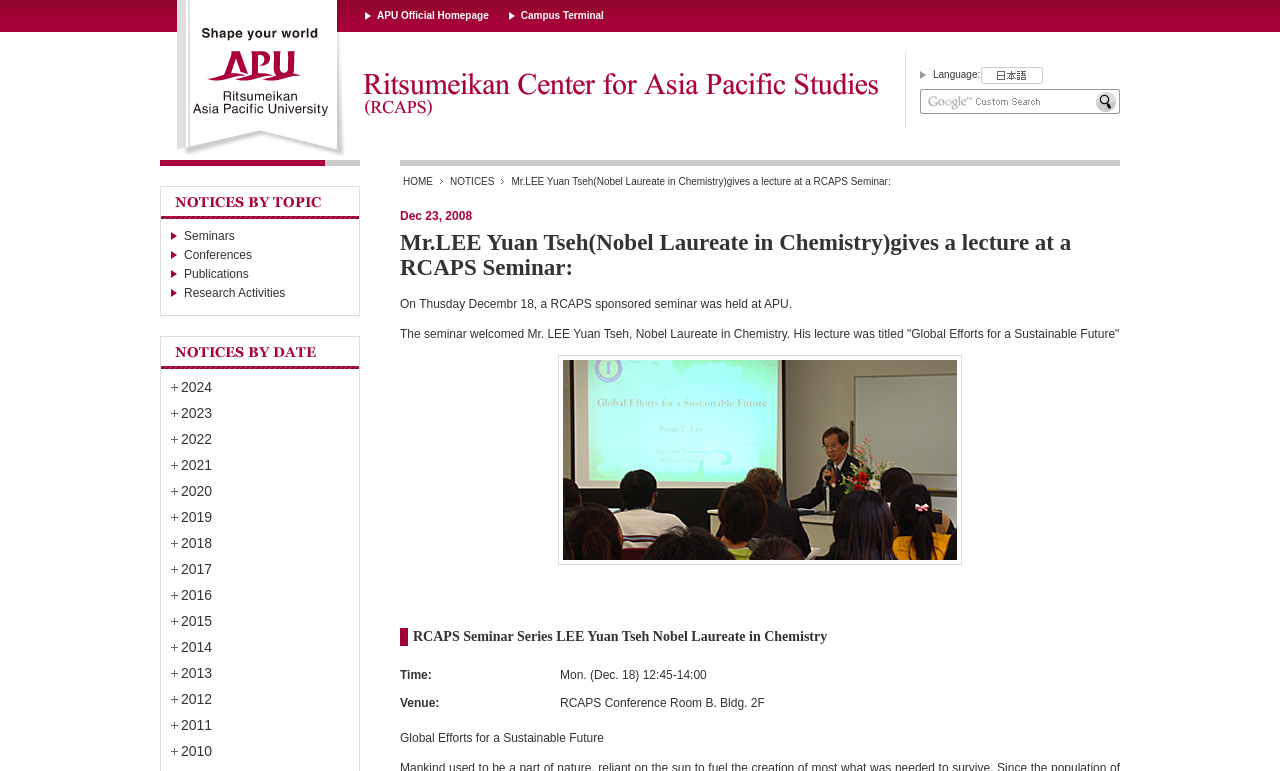Kindly determine the bounding box coordinates for the clickable area to achieve the given instruction: "click Career Office".

[0.281, 0.091, 0.688, 0.156]